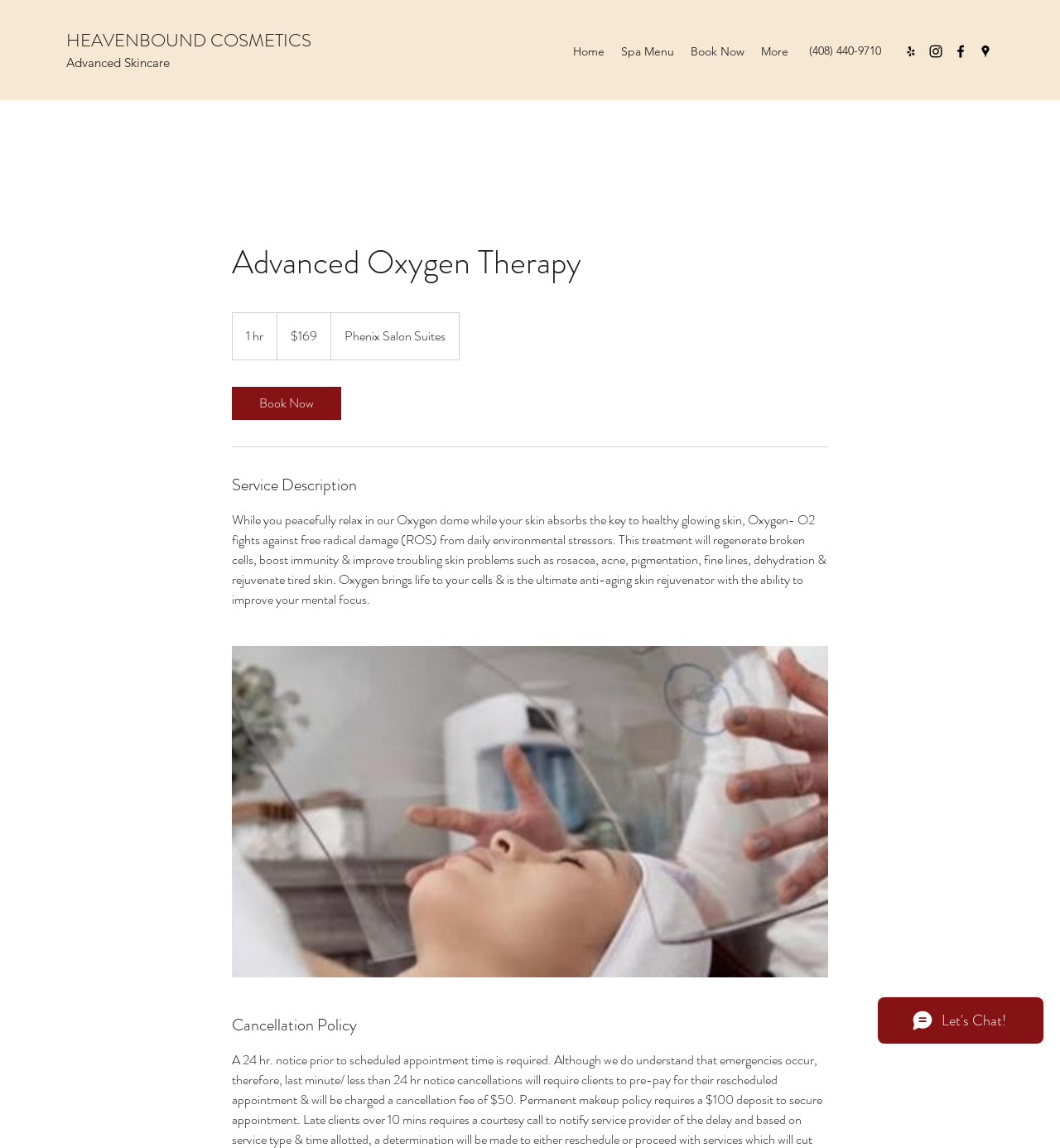How long does the Advanced Oxygen Therapy service take?
Please provide a comprehensive answer based on the contents of the image.

I found the service duration by looking at the service description section, where it is displayed as a static text element next to the service price.